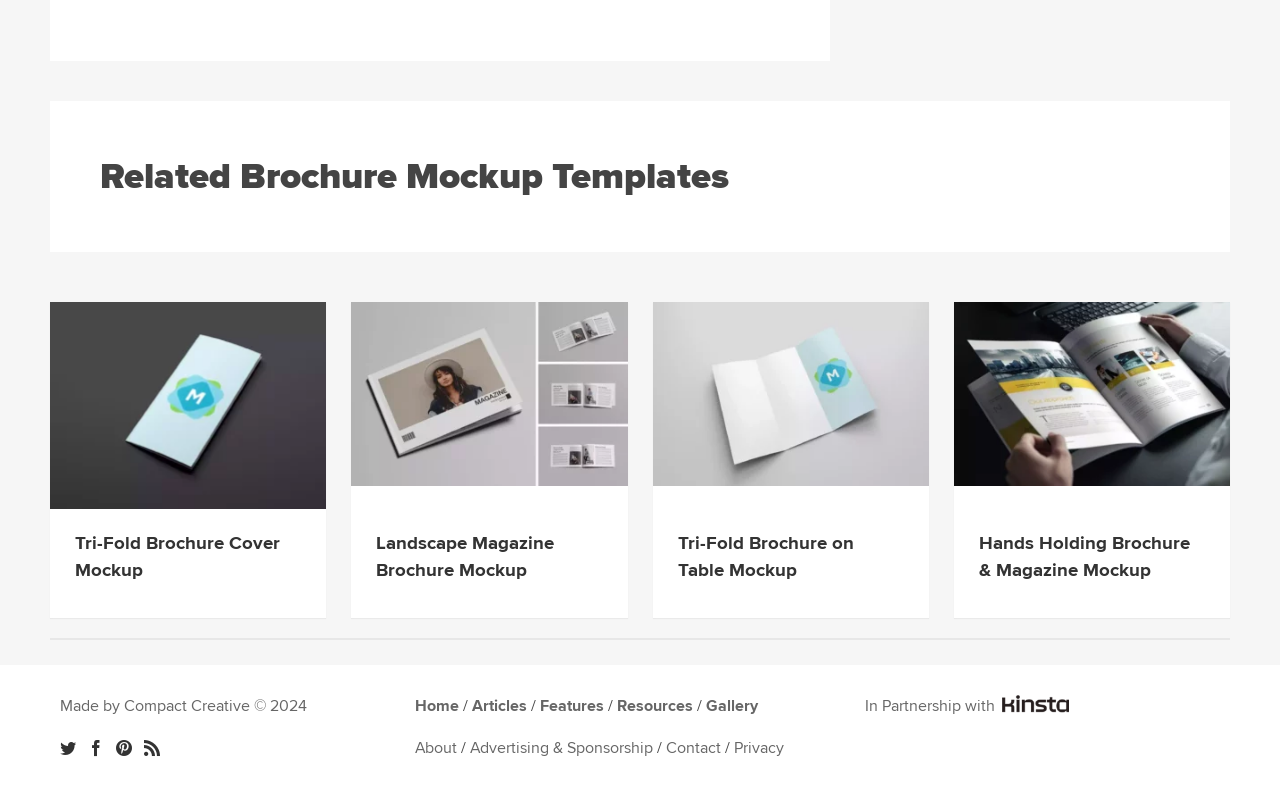Locate the bounding box coordinates of the item that should be clicked to fulfill the instruction: "View 'Our Policies'".

None